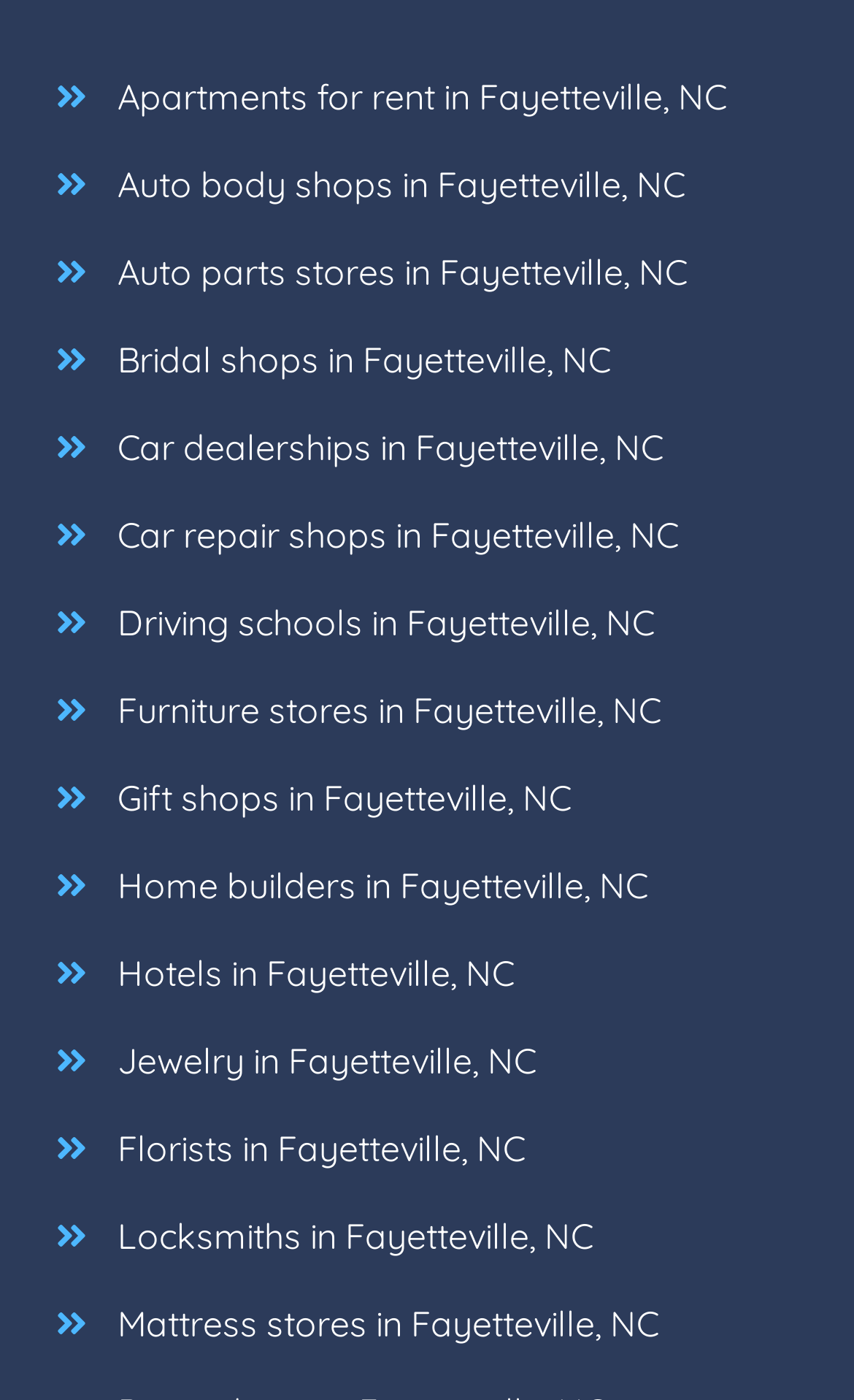Please determine the bounding box coordinates for the UI element described here. Use the format (top-left x, top-left y, bottom-right x, bottom-right y) with values bounded between 0 and 1: Gift shops in Fayetteville, NC

[0.102, 0.538, 0.694, 0.601]